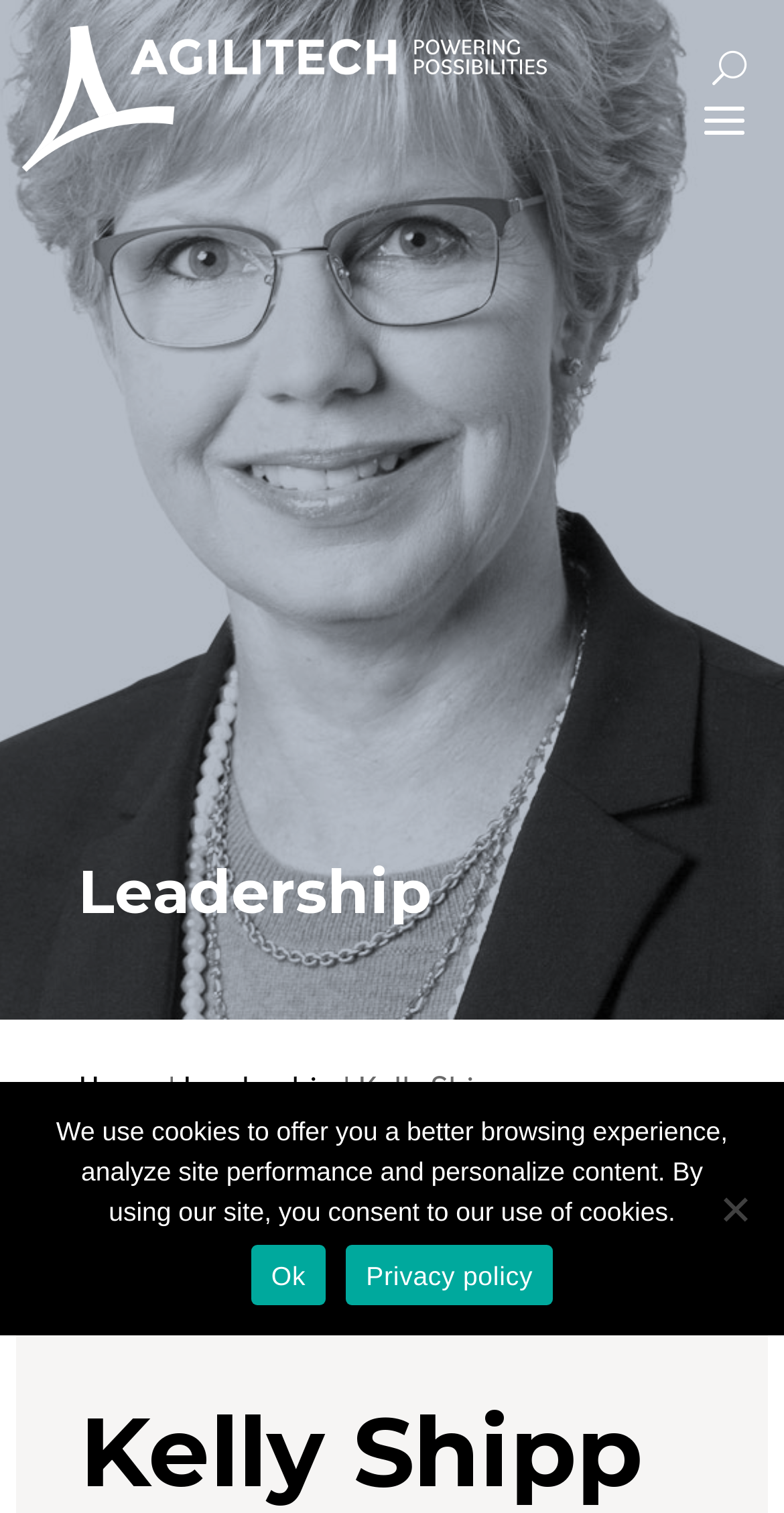Offer an in-depth caption of the entire webpage.

The webpage is about Kelly Shipp, Director of Operational Logistics at Agilitech, with over 25 years of experience in various industries. 

At the top left of the page, there is a link. On the top right, there is a button labeled 'U'. Below the button, there is a navigation menu with the text 'Leadership' followed by a vertical bar, then links to 'Home' and 'Leadership', and finally the text 'Kelly Shipp'. 

In the middle of the page, there is a main content area that is not described in the accessibility tree. 

At the bottom of the page, there is a cookie notice dialog that is not currently in focus. The dialog contains a paragraph of text explaining the use of cookies on the site, followed by two links: 'Ok' and 'Privacy policy'. On the right side of the dialog, there is a generic element labeled 'No'.